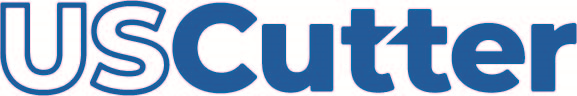Using the information in the image, could you please answer the following question in detail:
Where is the logo likely to be utilized?

According to the caption, the logo is likely to be used on USCutter's forum and website, which suggests that it will be displayed on their online platforms.